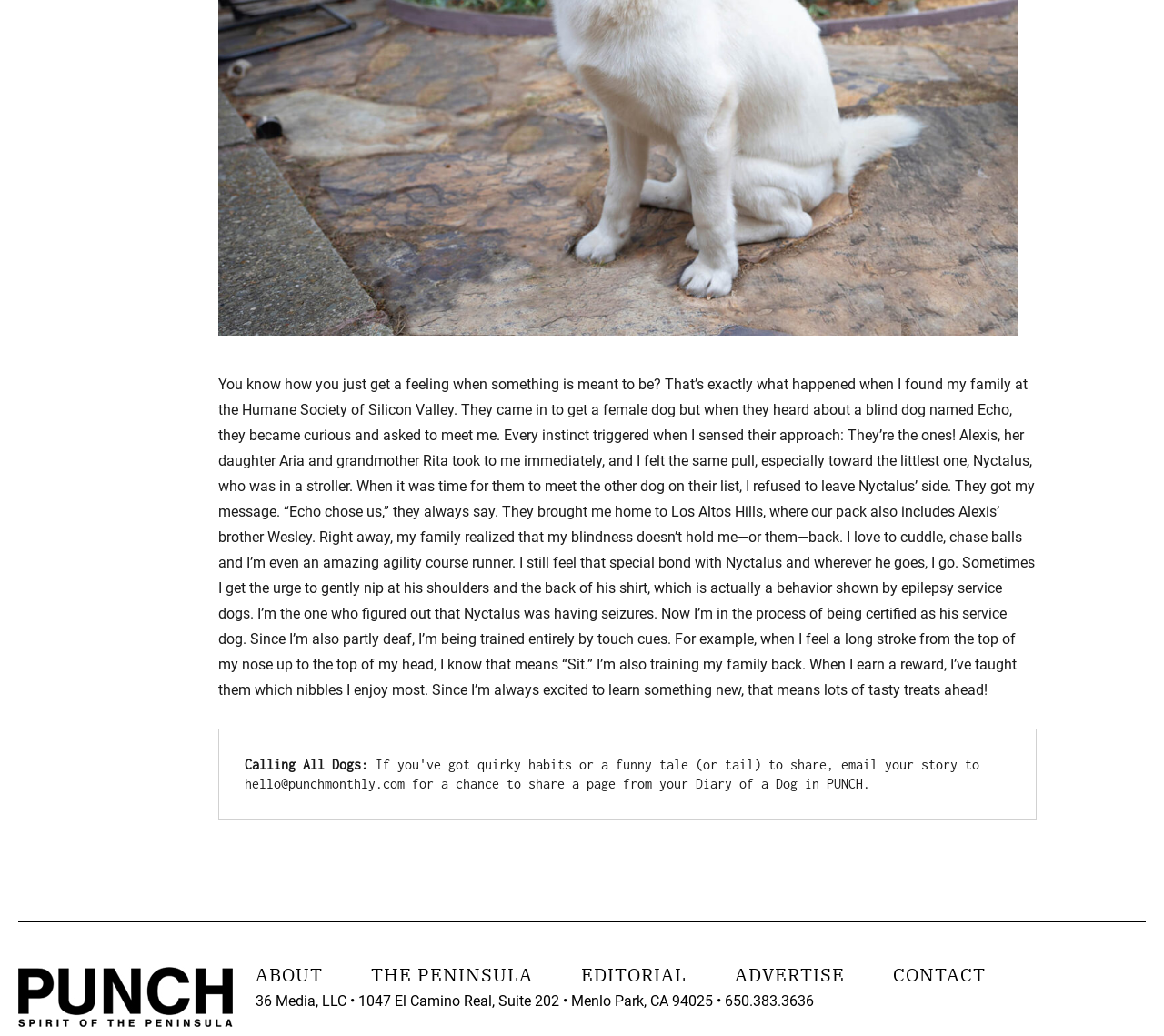Calculate the bounding box coordinates for the UI element based on the following description: "The Peninsula". Ensure the coordinates are four float numbers between 0 and 1, i.e., [left, top, right, bottom].

[0.319, 0.929, 0.458, 0.953]